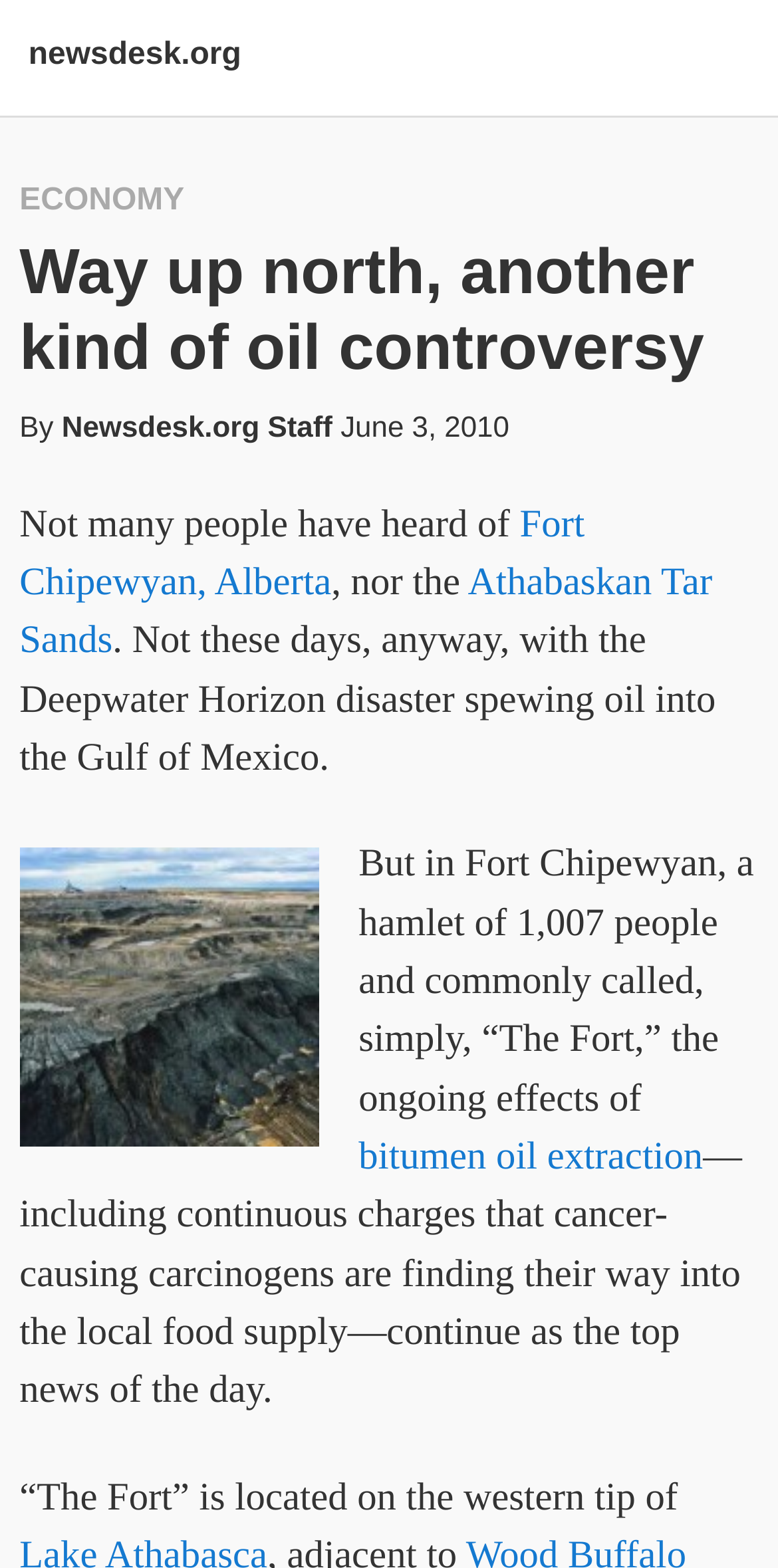Give a one-word or one-phrase response to the question:
What is the population of Fort Chipewyan?

1,007 people